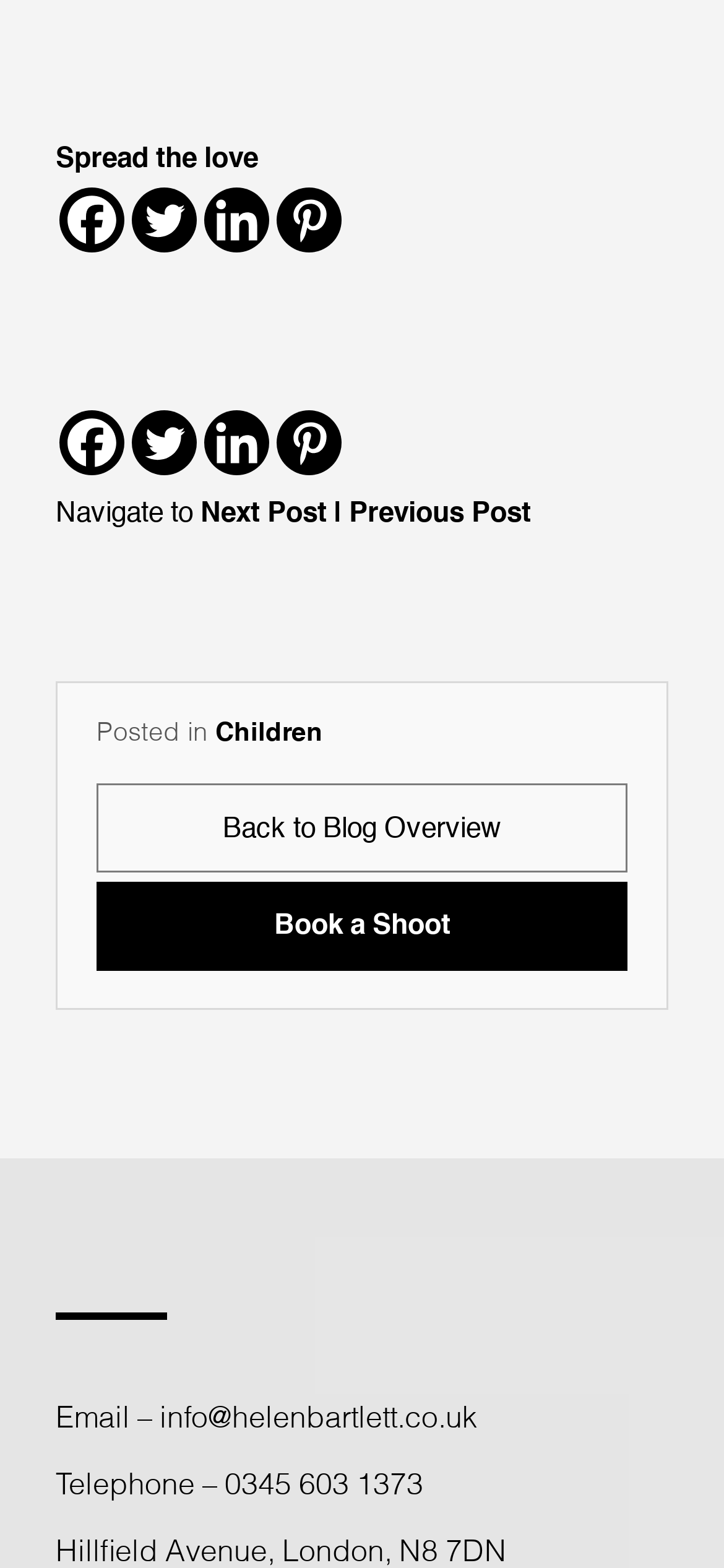Respond with a single word or phrase:
What is the telephone number provided?

0345 603 1373